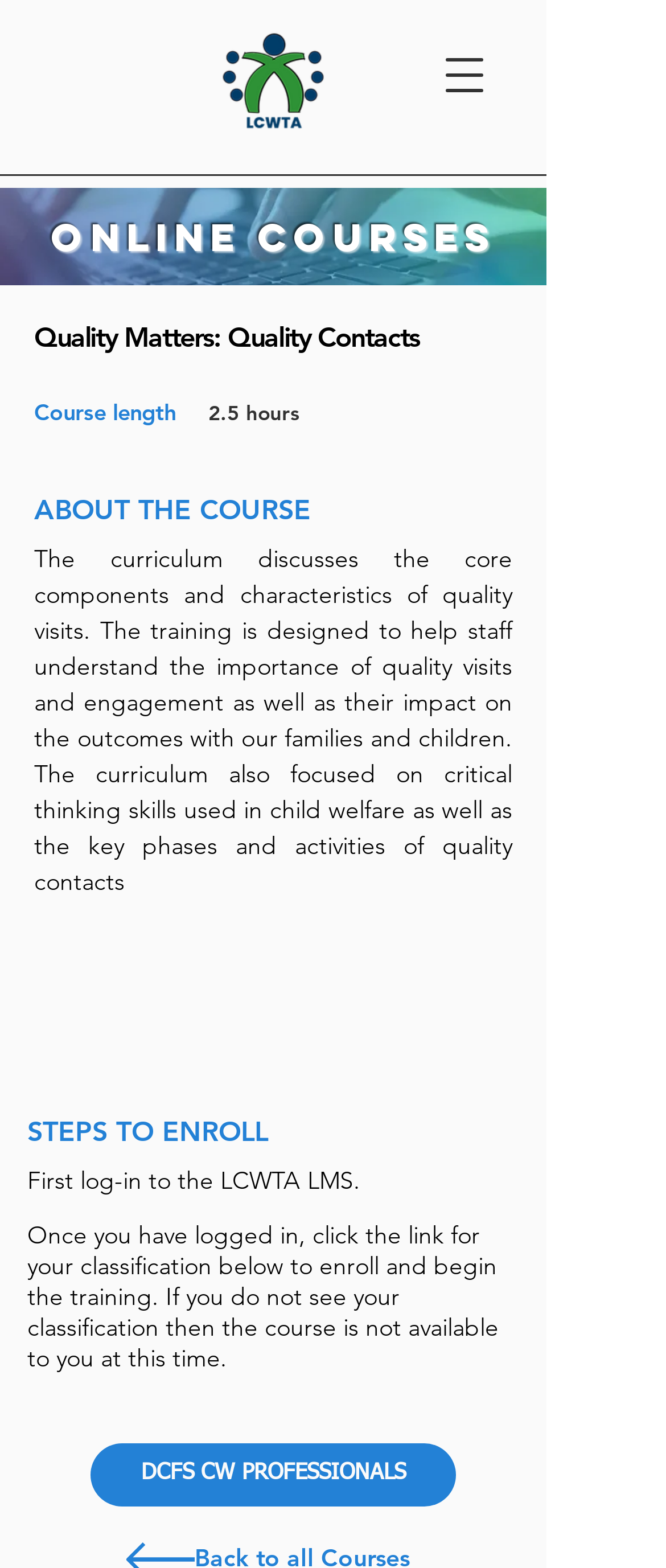Find the bounding box of the UI element described as follows: "aria-label="Open navigation menu"".

[0.603, 0.012, 0.792, 0.083]